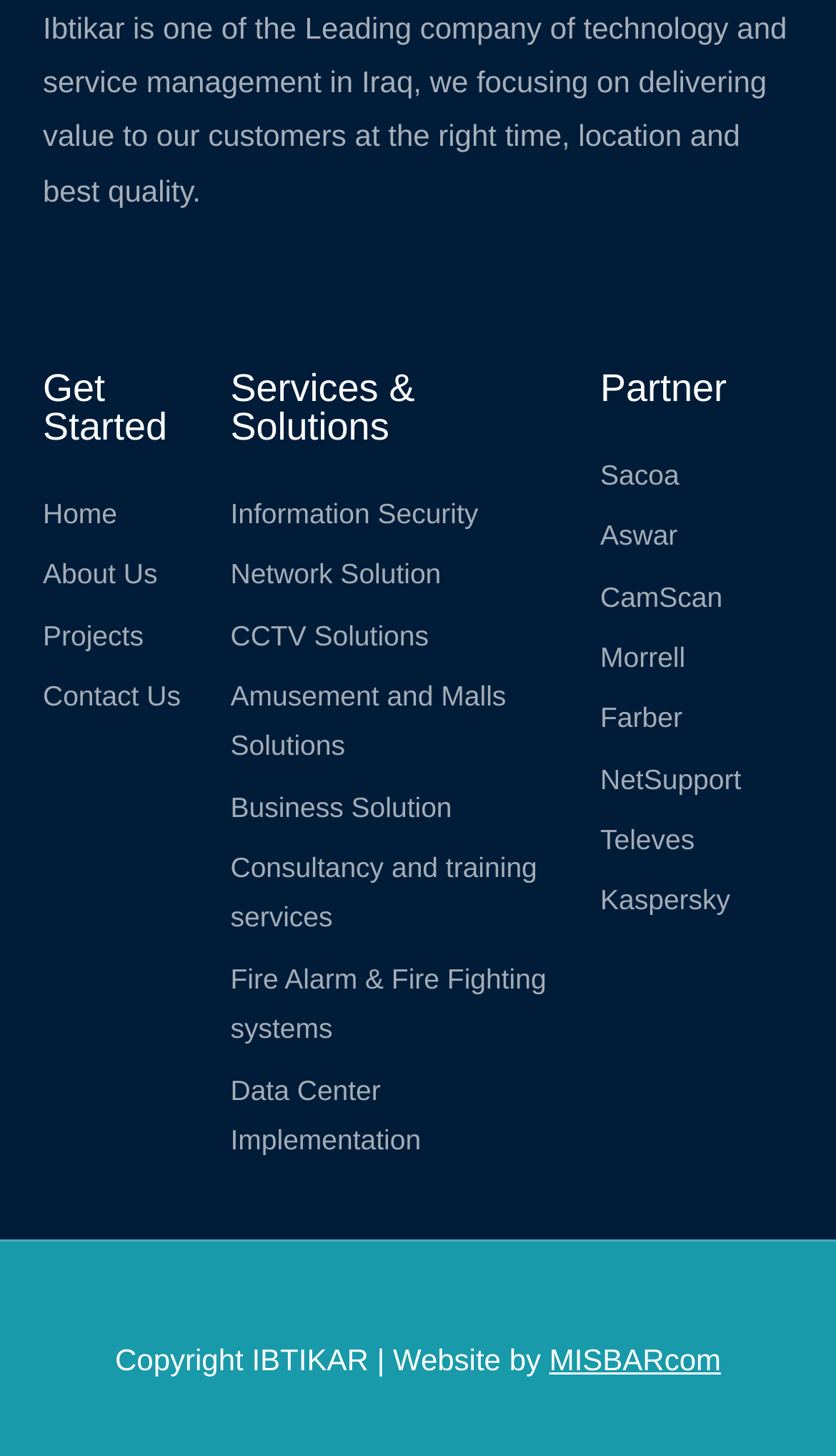Locate the coordinates of the bounding box for the clickable region that fulfills this instruction: "Go to the cover page of Wellness".

None